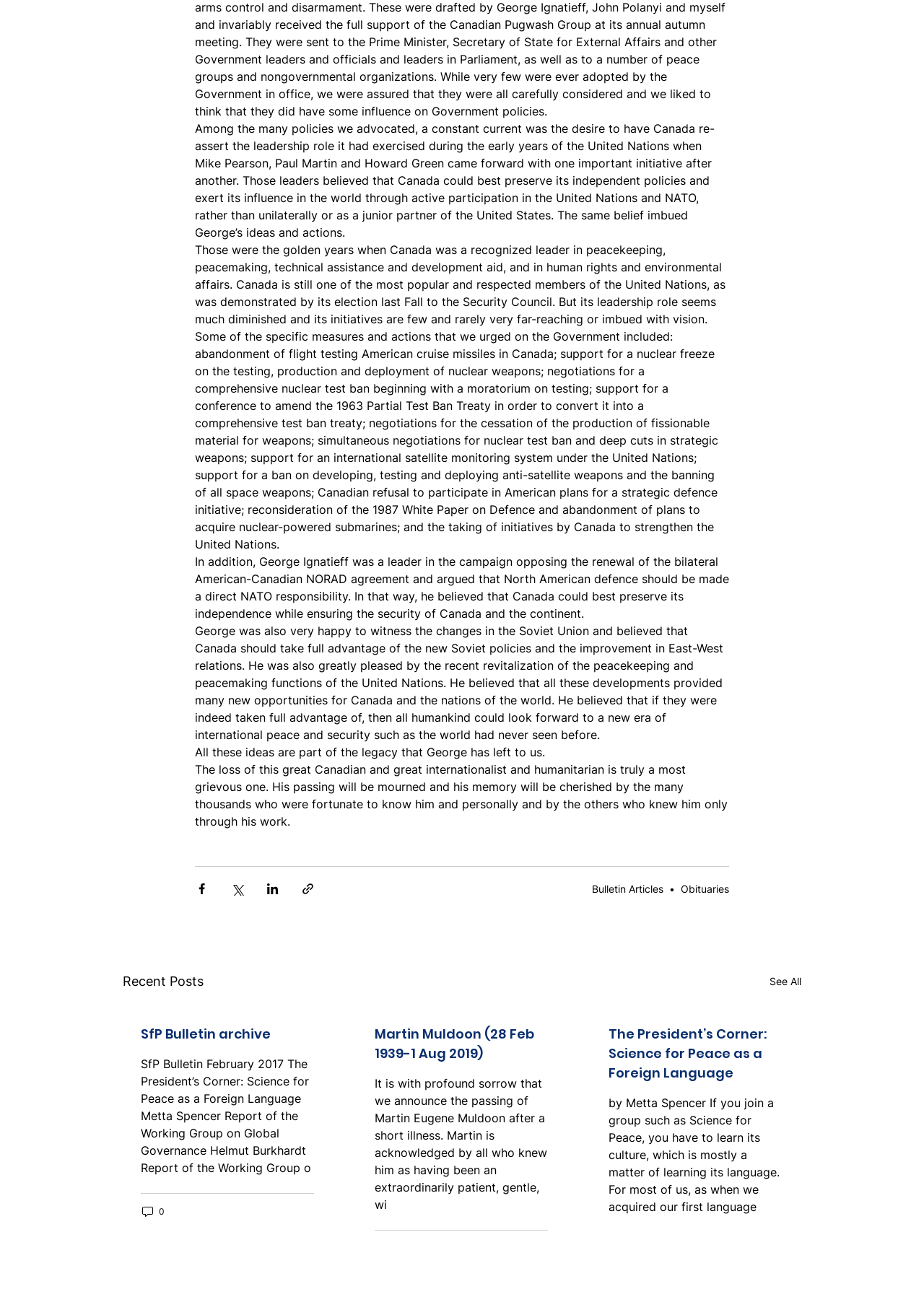How many social media sharing options are available?
Based on the visual, give a brief answer using one word or a short phrase.

4